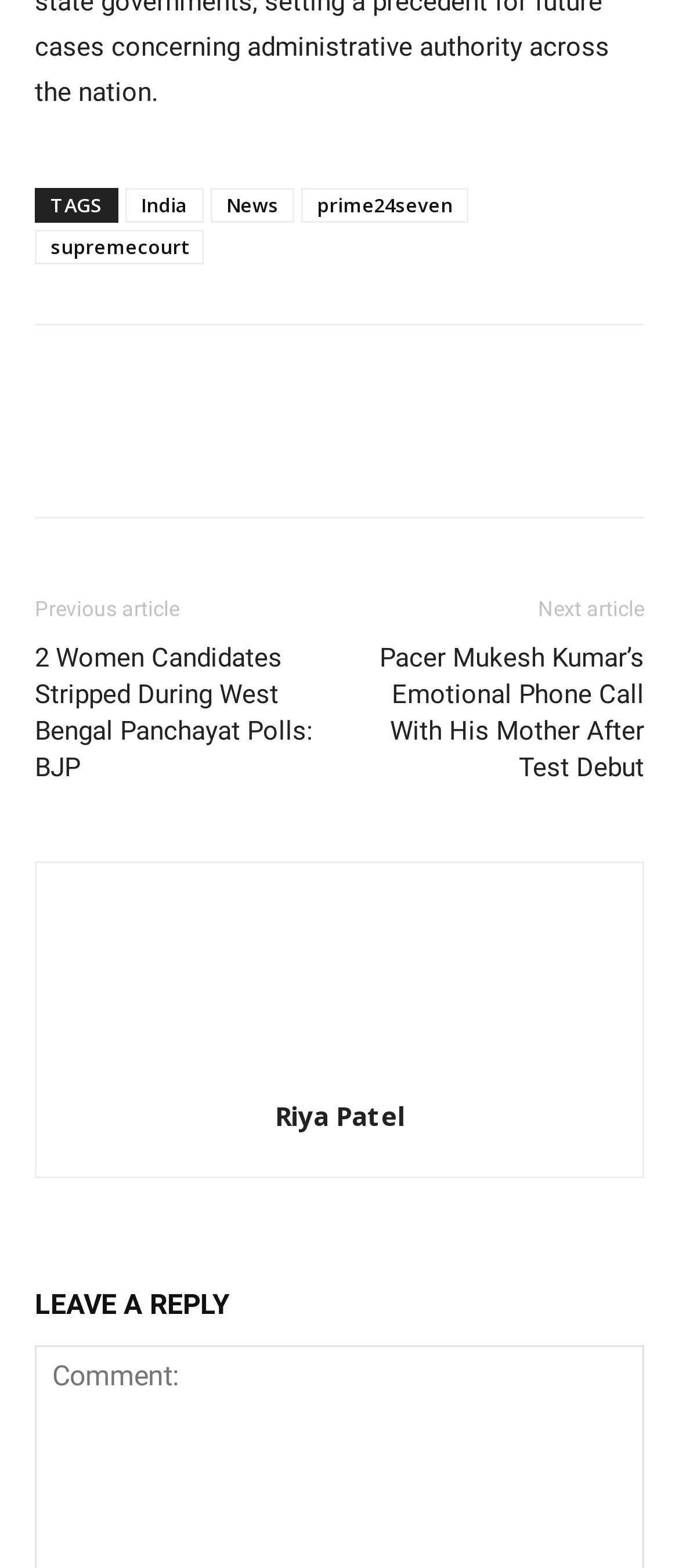How many social media links are there in the footer?
Refer to the image and provide a thorough answer to the question.

I counted the number of links in the footer that have icons, which are '', '', '', '', and ''. These are likely social media links.